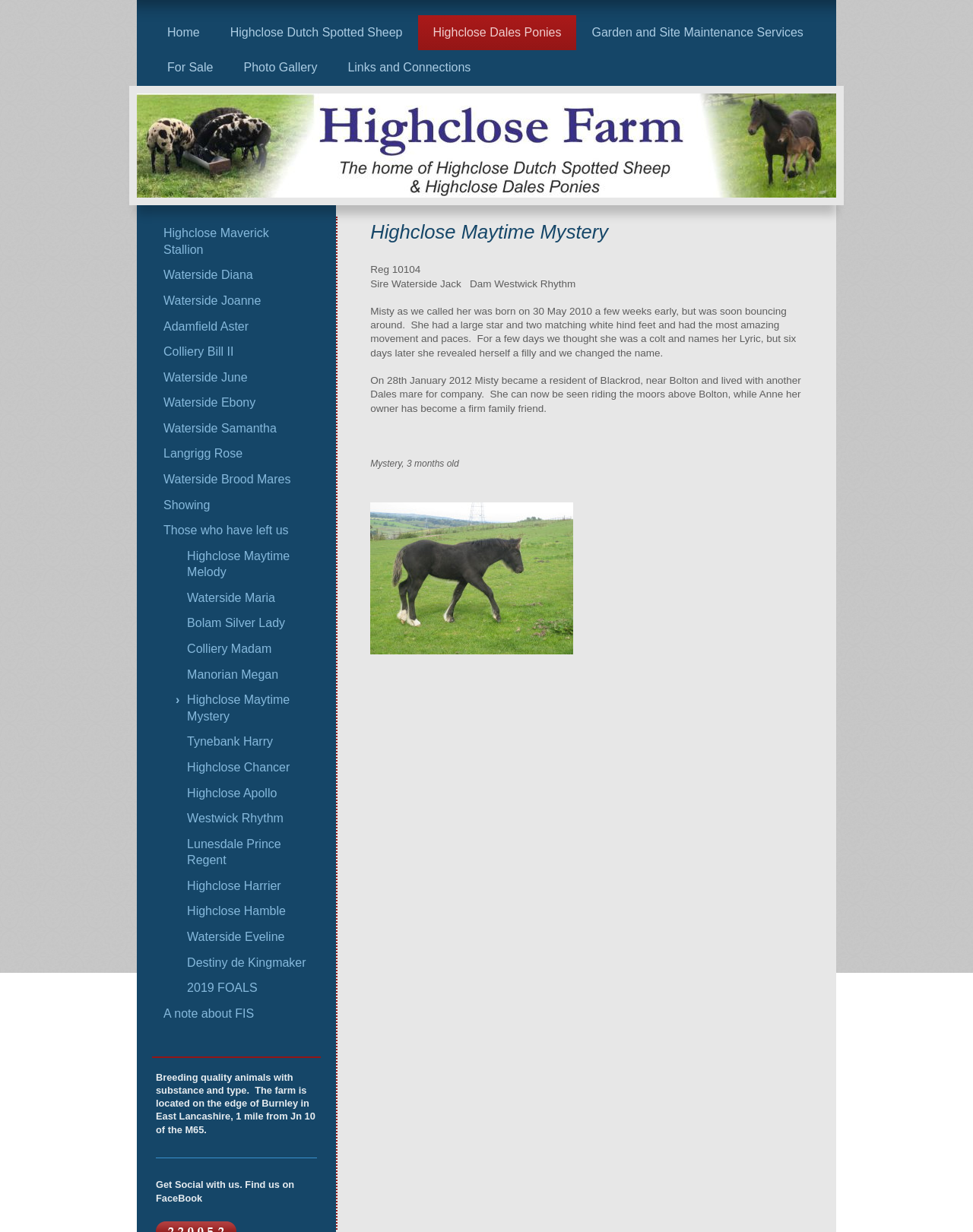Predict the bounding box coordinates of the UI element that matches this description: "Those who have left us". The coordinates should be in the format [left, top, right, bottom] with each value between 0 and 1.

[0.168, 0.42, 0.33, 0.441]